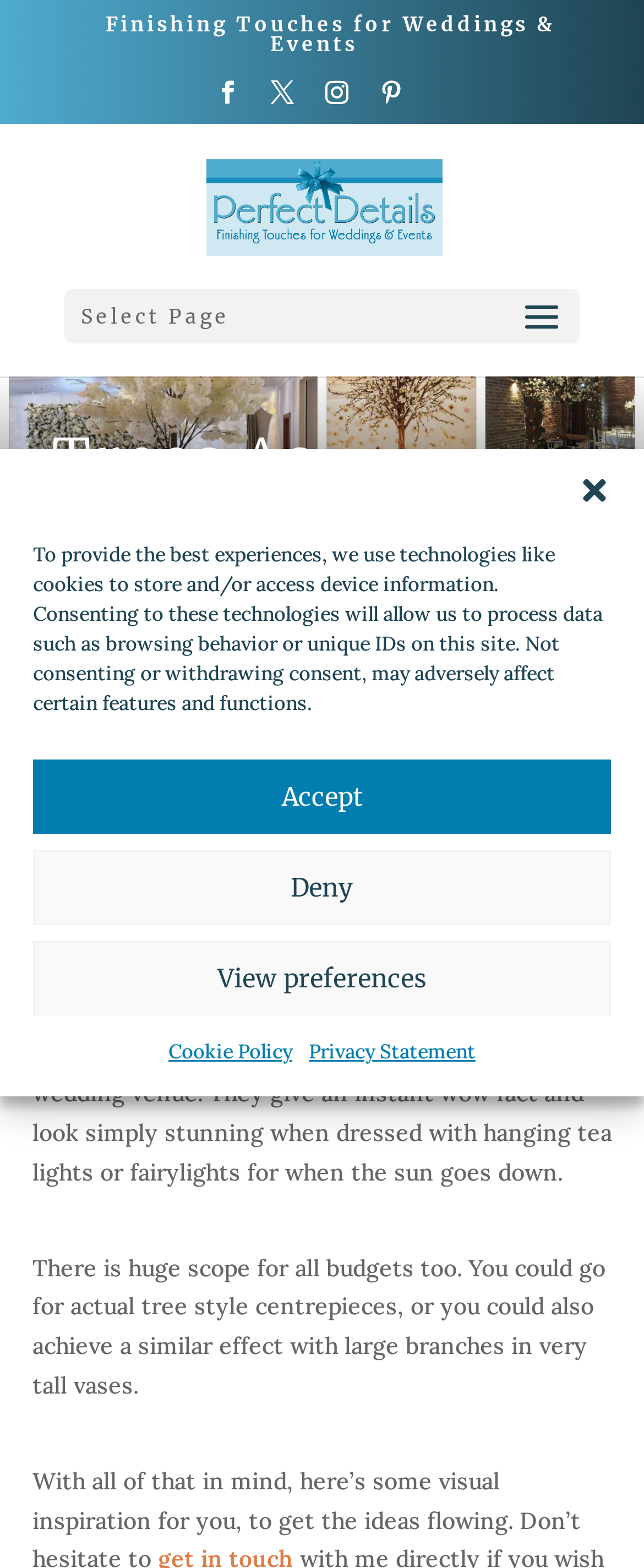Can you identify the bounding box coordinates of the clickable region needed to carry out this instruction: 'Visit Pinterest'? The coordinates should be four float numbers within the range of 0 to 1, stated as [left, top, right, bottom].

[0.59, 0.052, 0.631, 0.078]